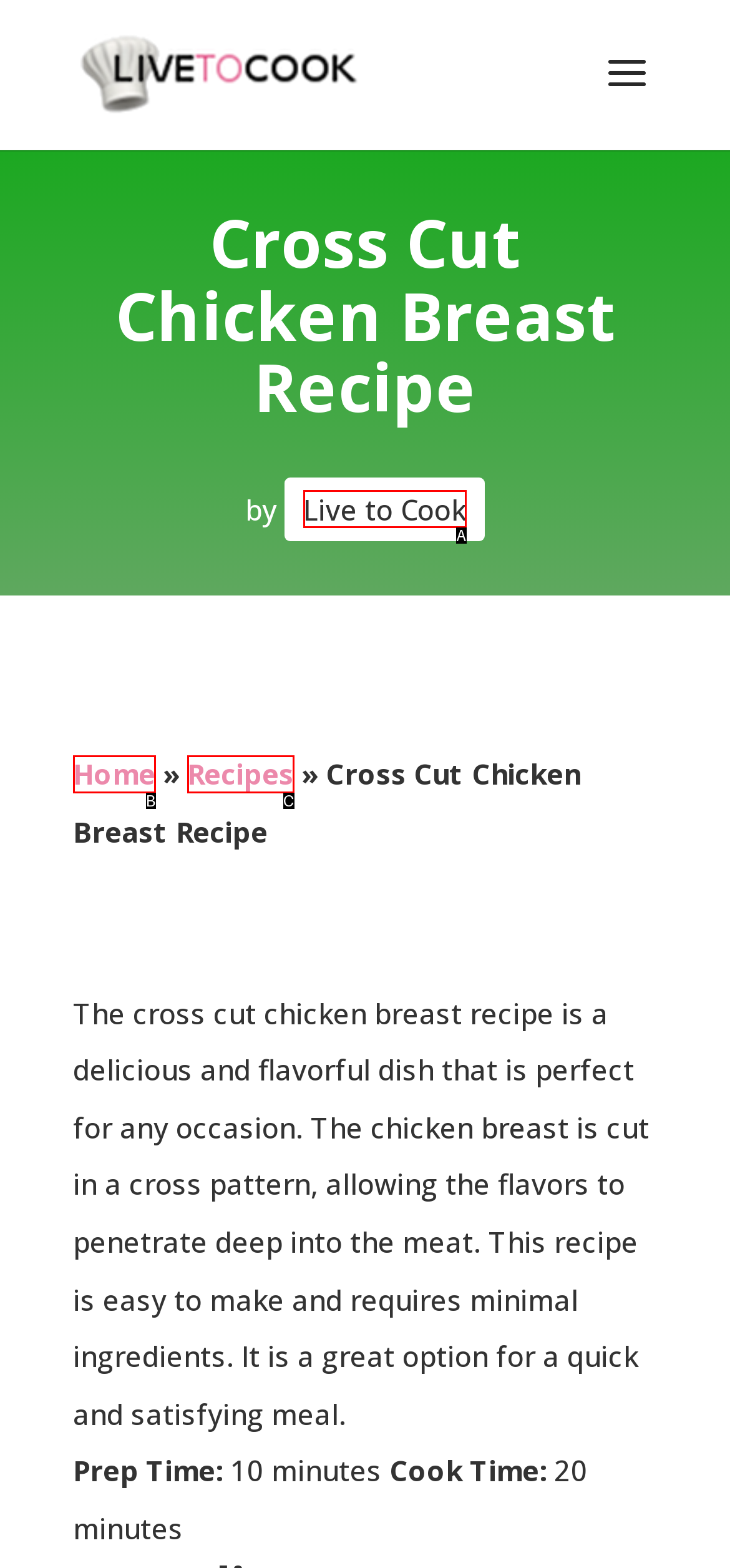Determine which option fits the following description: Live to Cook
Answer with the corresponding option's letter directly.

A